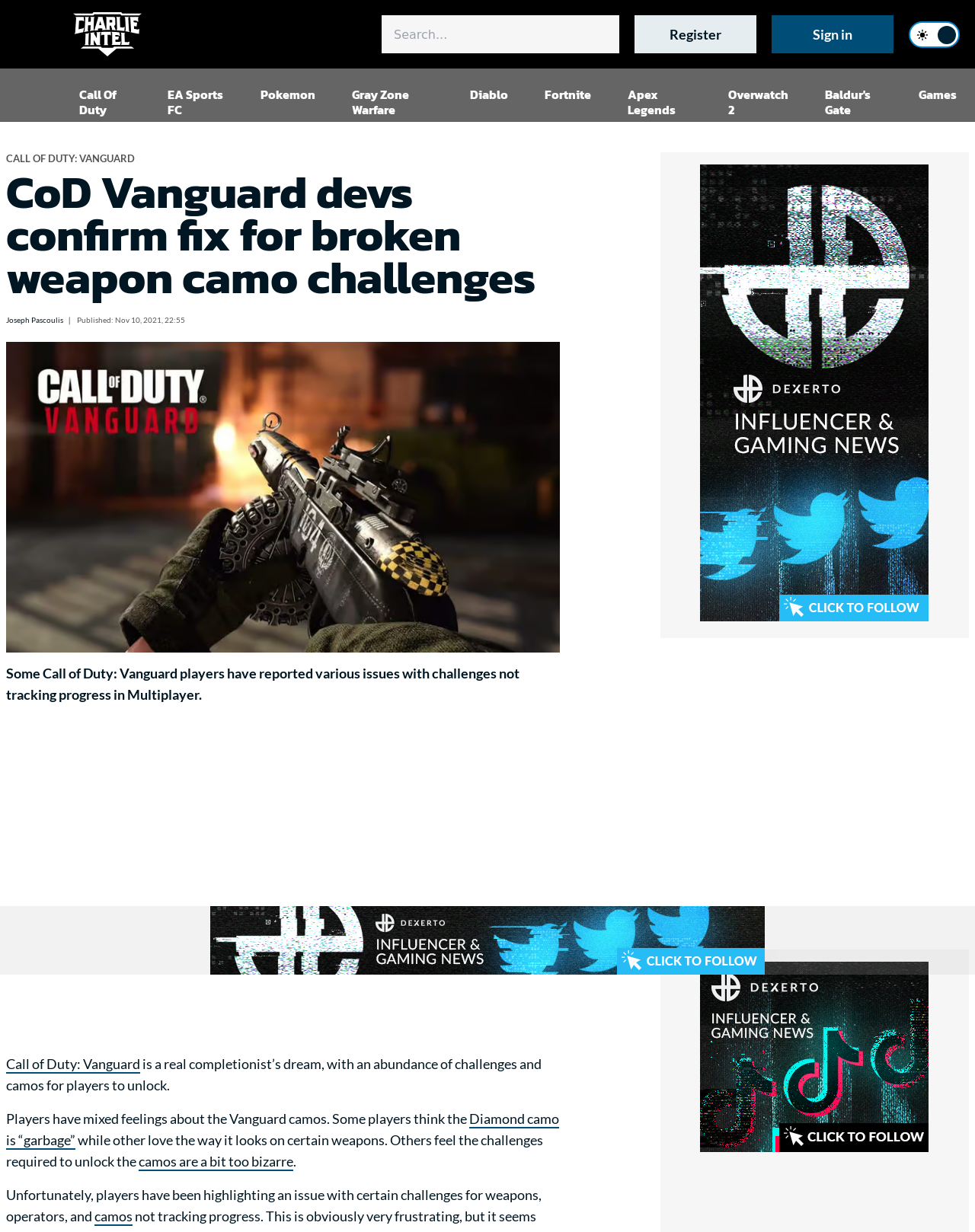Bounding box coordinates must be specified in the format (top-left x, top-left y, bottom-right x, bottom-right y). All values should be floating point numbers between 0 and 1. What are the bounding box coordinates of the UI element described as: Sign in

[0.791, 0.012, 0.916, 0.043]